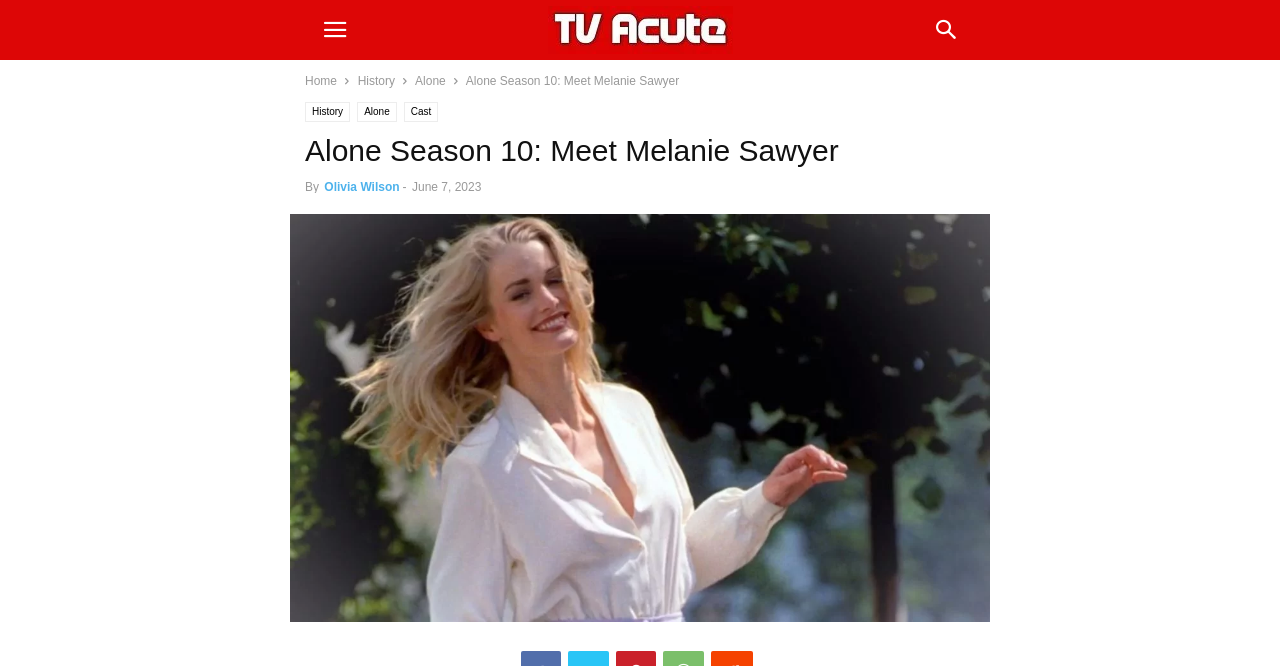Determine the bounding box coordinates for the area you should click to complete the following instruction: "Go to the Home page".

[0.238, 0.111, 0.263, 0.132]